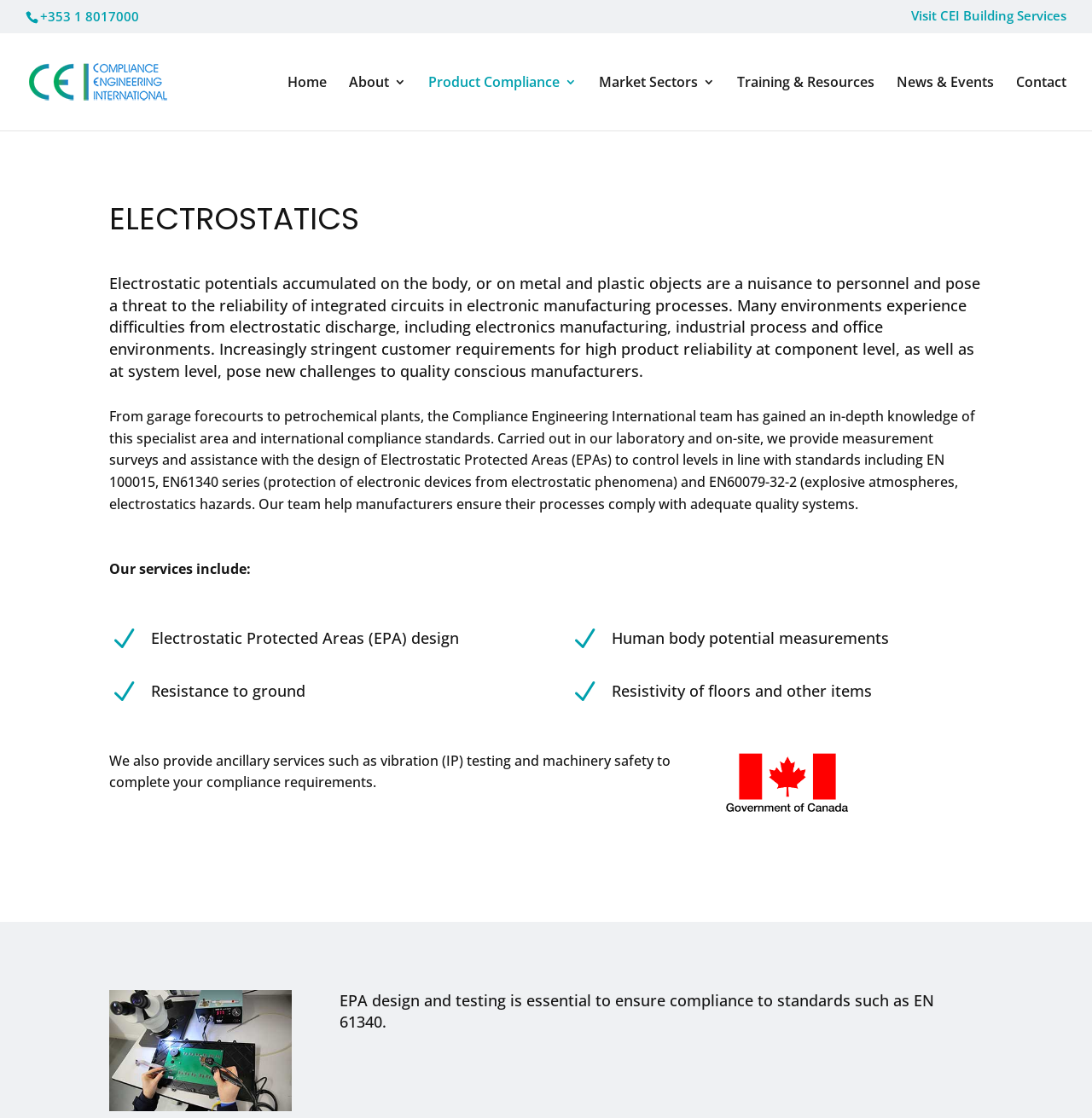Provide a thorough summary of the webpage.

The webpage is about Electrostatics, specifically the services provided by Compliance Engineering International (CEI). At the top left corner, there is a phone number "+353 1 8017000" and a link to "CEI" with a corresponding image. Below this, there is a navigation menu with links to "Home", "About", "Product Compliance", "Market Sectors", "Training & Resources", "News & Events", and "Contact". 

On the top right corner, there is a search box with a label "Search for:". 

The main content of the webpage is divided into sections. The first section has a heading "ELECTROSTATICS" and a paragraph explaining the importance of controlling electrostatic discharge in various environments, including electronics manufacturing, industrial process, and office environments. 

The next section describes the services provided by CEI, including measurement surveys and assistance with the design of Electrostatic Protected Areas (EPAs) to control levels in line with international standards. 

Below this, there is a list of services provided, including Electrostatic Protected Areas (EPA) design, Resistance to ground, Human body potential measurements, and Resistivity of floors and other items. 

Finally, there is a section mentioning that CEI also provides ancillary services such as vibration (IP) testing and machinery safety to complete compliance requirements, and a note emphasizing the importance of EPA design and testing to ensure compliance to standards such as EN 61340.